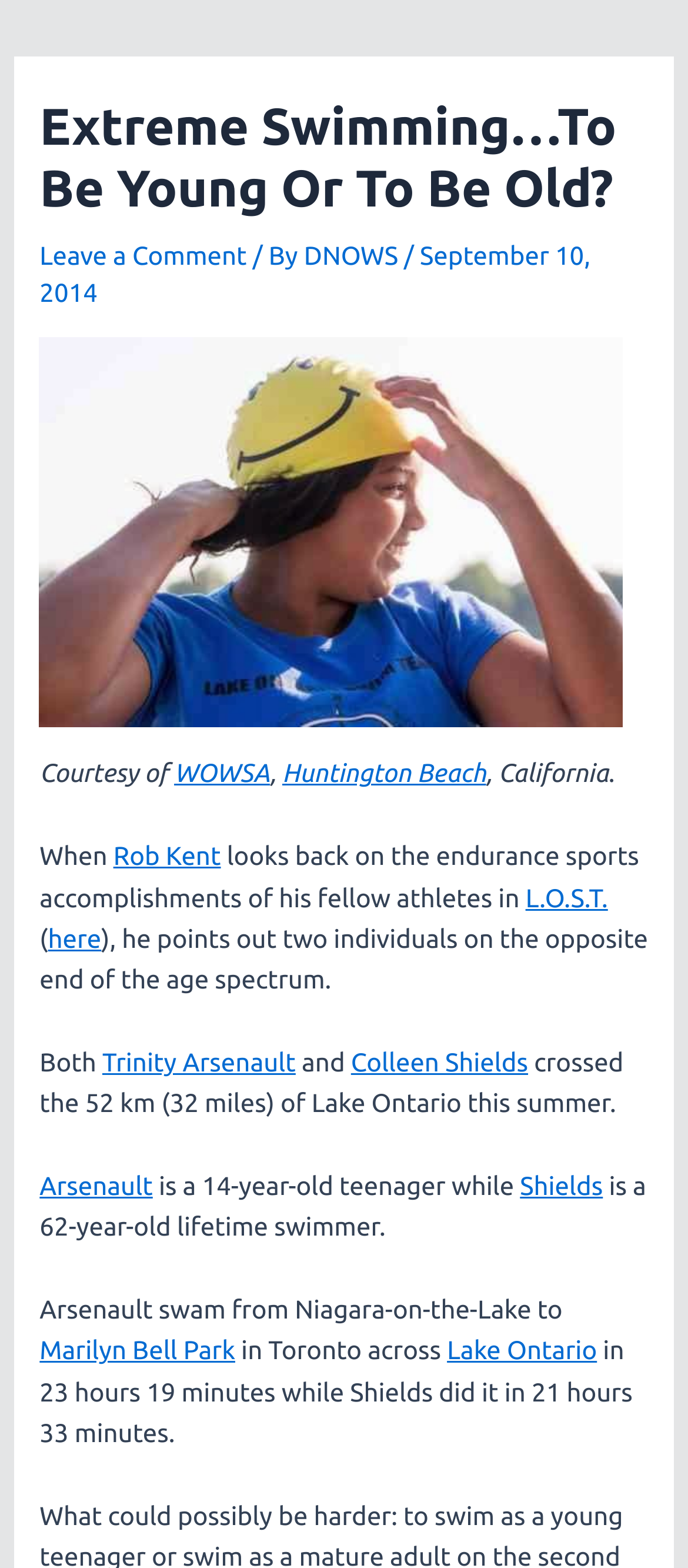Find the bounding box of the UI element described as: "Trinity Arsenault". The bounding box coordinates should be given as four float values between 0 and 1, i.e., [left, top, right, bottom].

[0.149, 0.667, 0.43, 0.687]